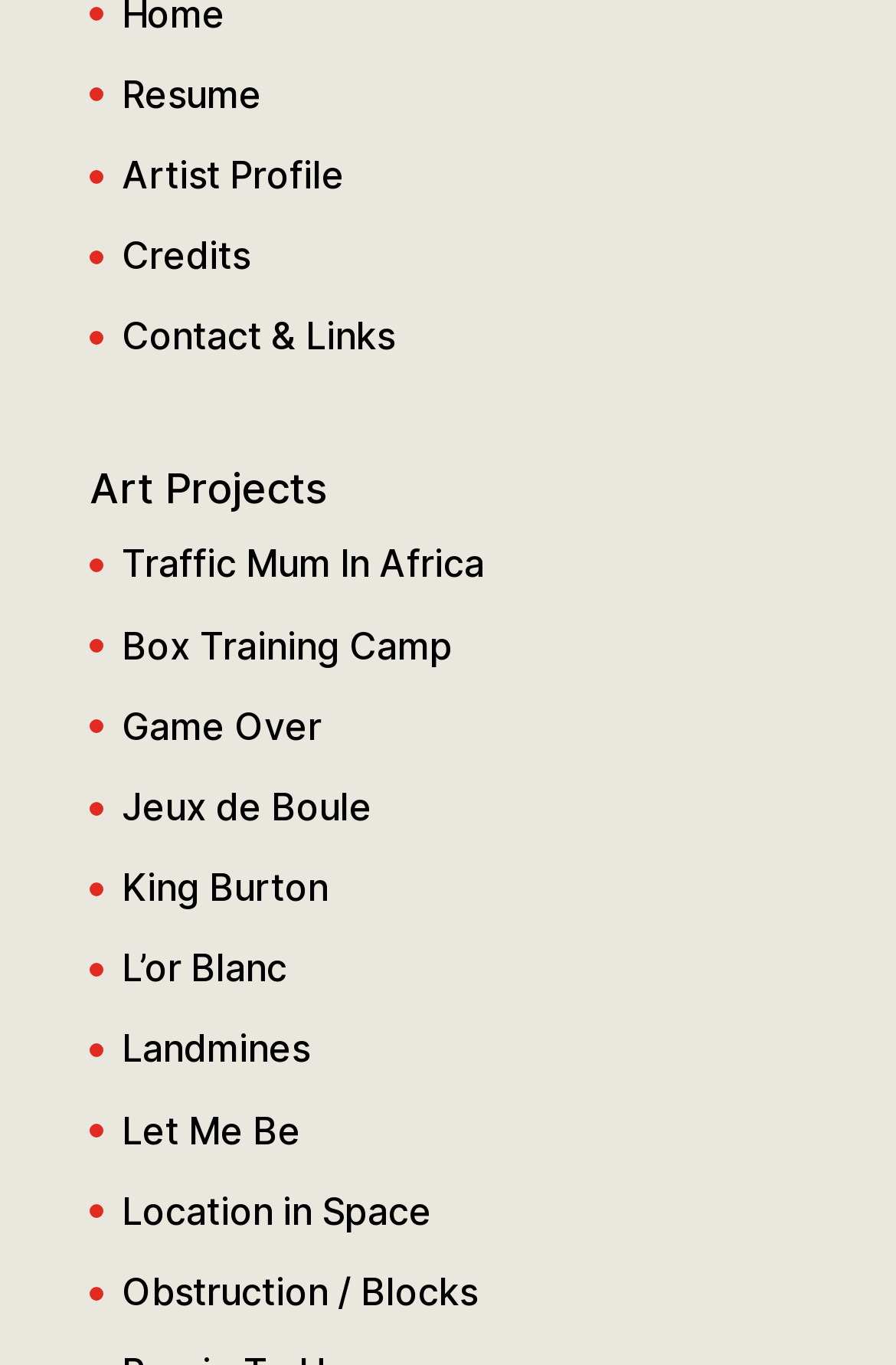Utilize the details in the image to thoroughly answer the following question: How many navigation links are there?

I counted the number of links at the top of the page, which are 'Resume', 'Artist Profile', 'Credits', and 'Contact & Links'. There are 4 navigation links in total.